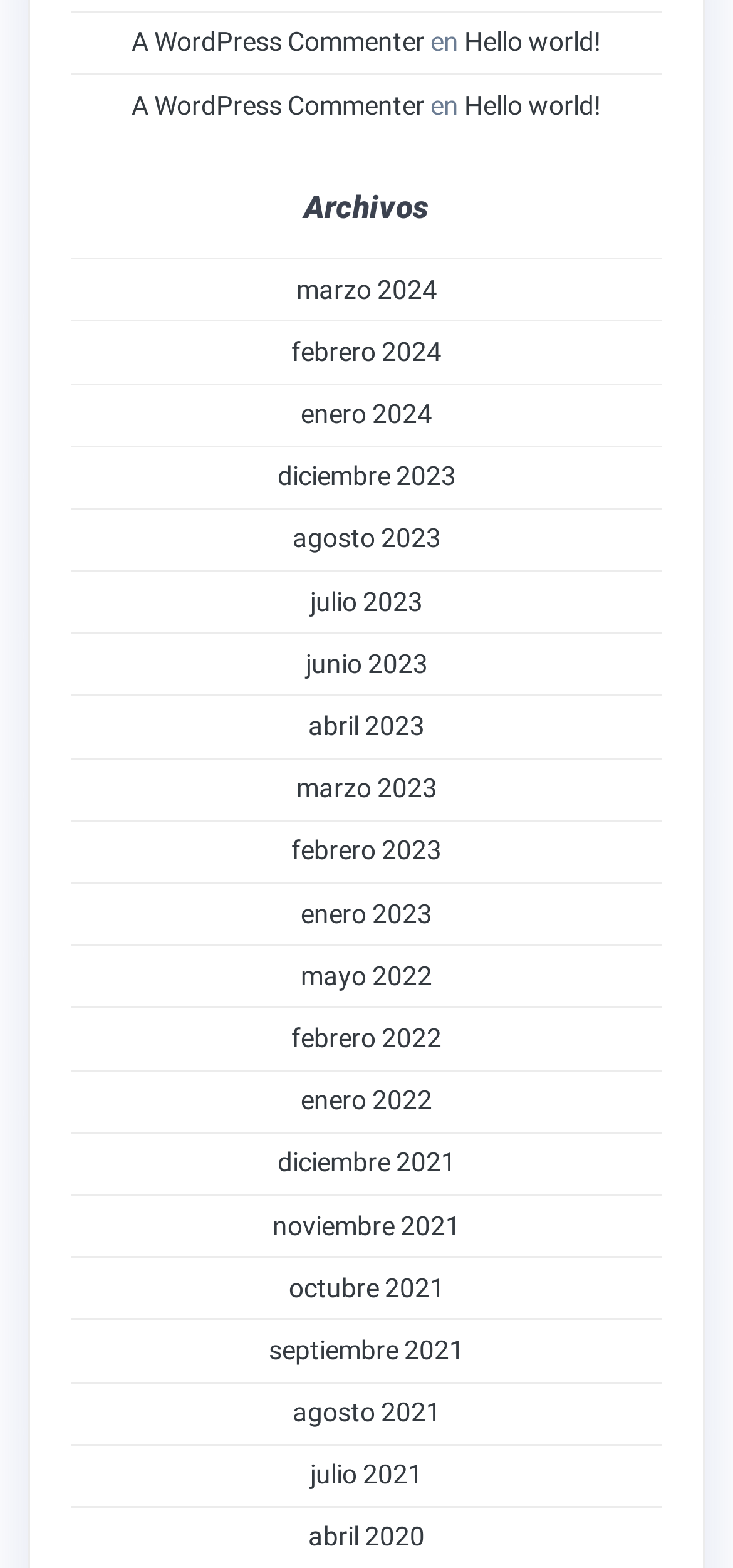Extract the bounding box for the UI element that matches this description: "marzo 2023".

[0.404, 0.493, 0.596, 0.512]